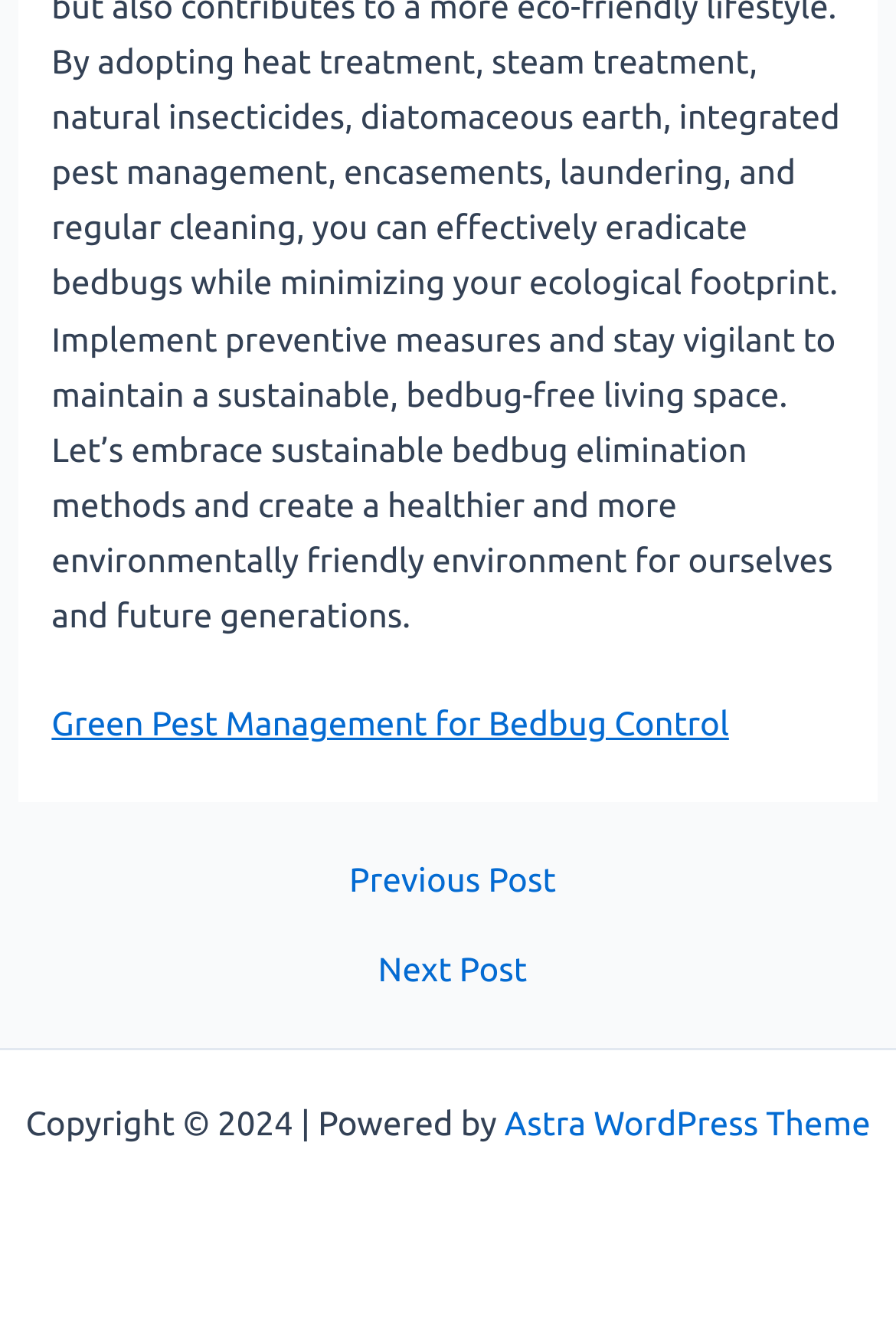Extract the bounding box coordinates for the HTML element that matches this description: "← Previous Post". The coordinates should be four float numbers between 0 and 1, i.e., [left, top, right, bottom].

[0.025, 0.652, 0.985, 0.677]